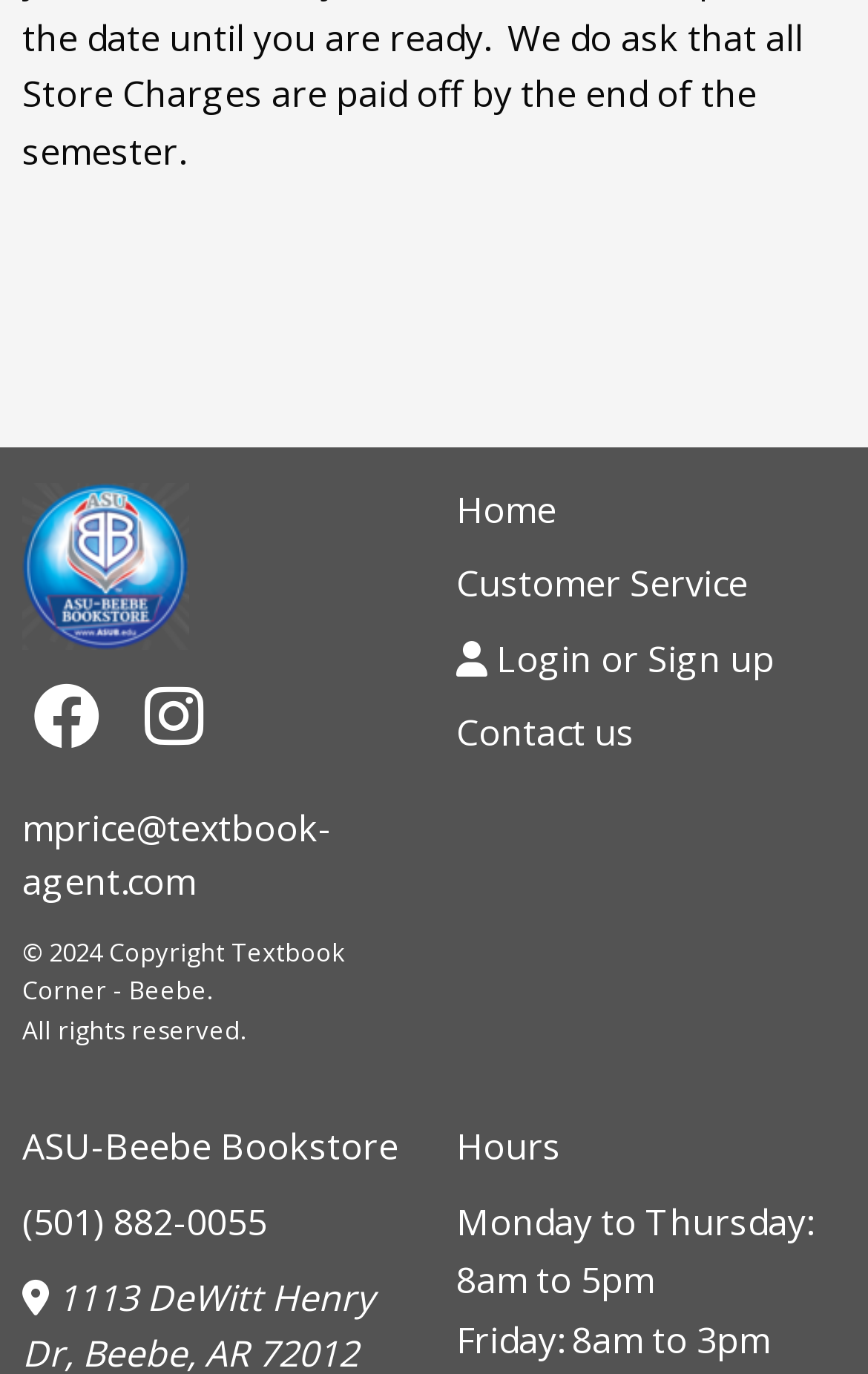What is the name of the bookstore?
Please provide a single word or phrase based on the screenshot.

Textbook Corner - Beebe